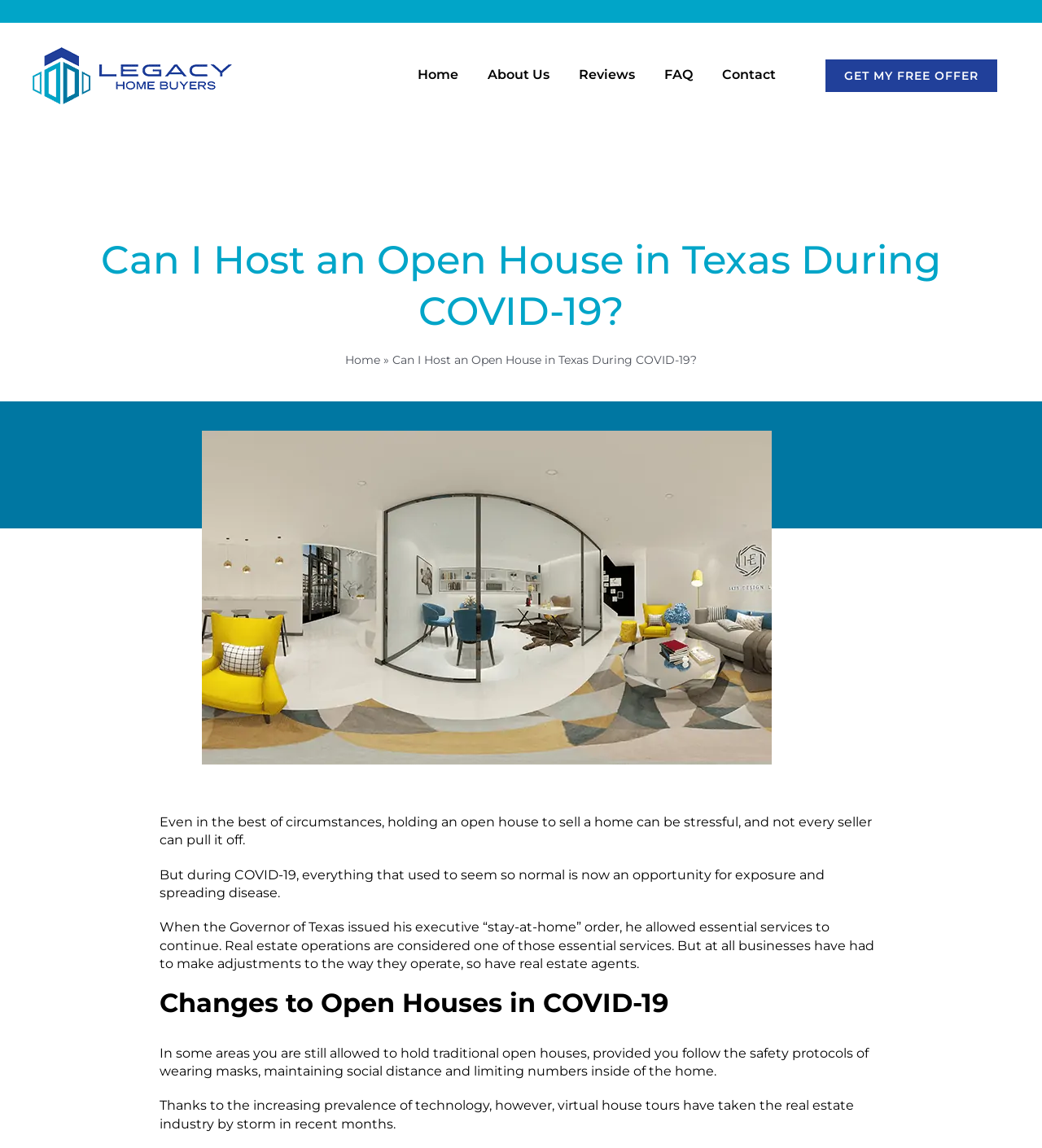Find the bounding box coordinates of the element to click in order to complete this instruction: "Click the 'Legacy Home Buyers Logo' link". The bounding box coordinates must be four float numbers between 0 and 1, denoted as [left, top, right, bottom].

[0.031, 0.033, 0.223, 0.046]